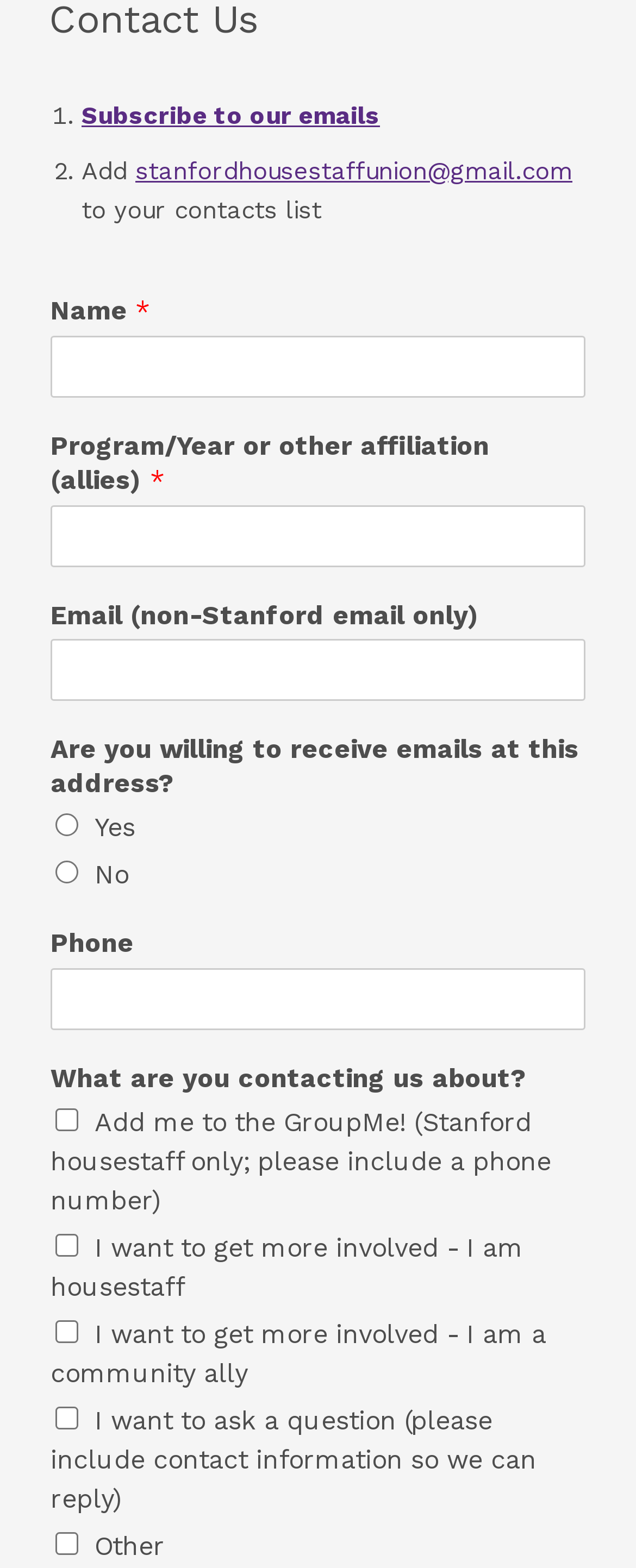What is the label of the first textbox?
Kindly answer the question with as much detail as you can.

The label of the first textbox is 'Name' which is a static text element located above the textbox.